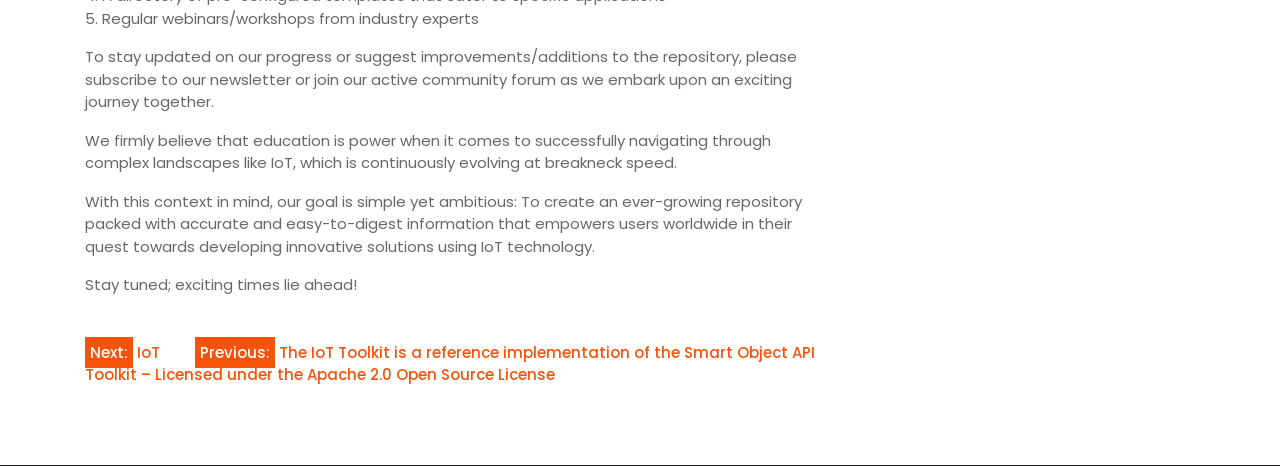What is the IoT Toolkit licensed under?
Please answer the question with as much detail and depth as you can.

The IoT Toolkit is licensed under the Apache 2.0 Open Source License, as mentioned in the link 'IoT Toolkit – Licensed under the Apache 2.0 Open Source License'.